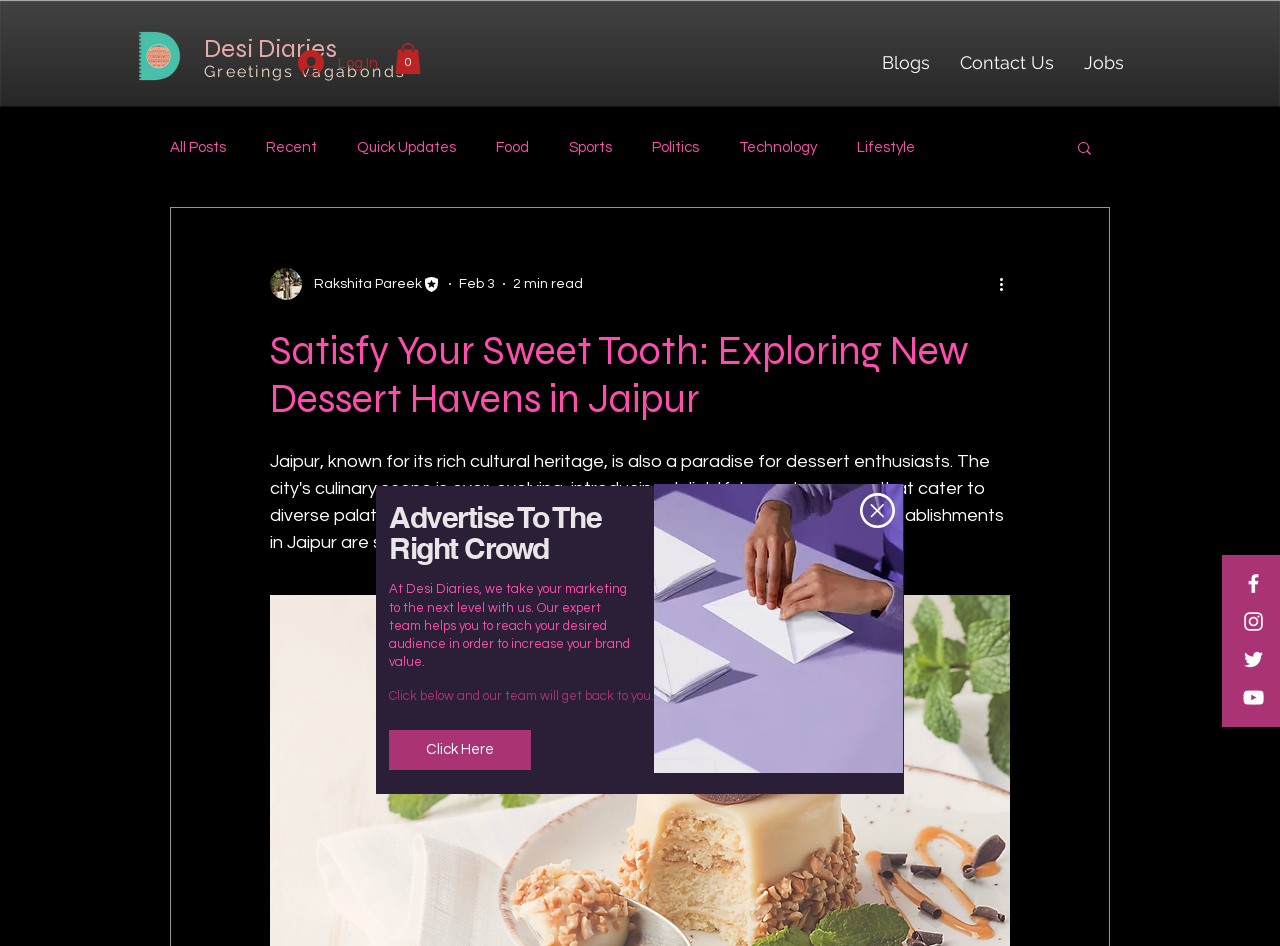Find the bounding box coordinates for the area that should be clicked to accomplish the instruction: "Visit the 'Blogs' page".

[0.677, 0.04, 0.738, 0.093]